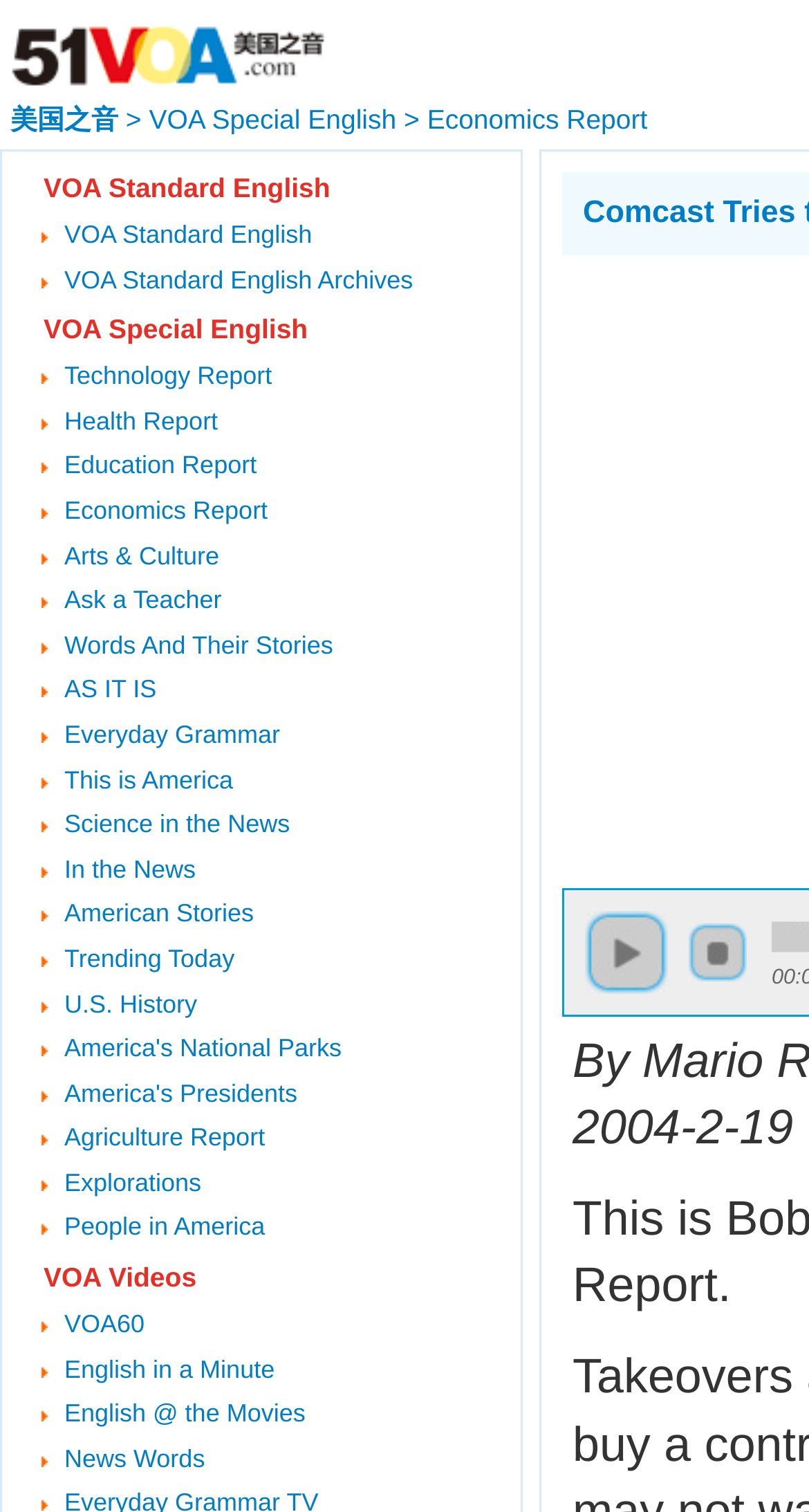What is the name of the first report in the list?
Please provide a detailed and comprehensive answer to the question.

The list of reports is located in the middle of the webpage, and it contains links to different reports. By looking at the list, I found that the first report is the 'Technology Report'.